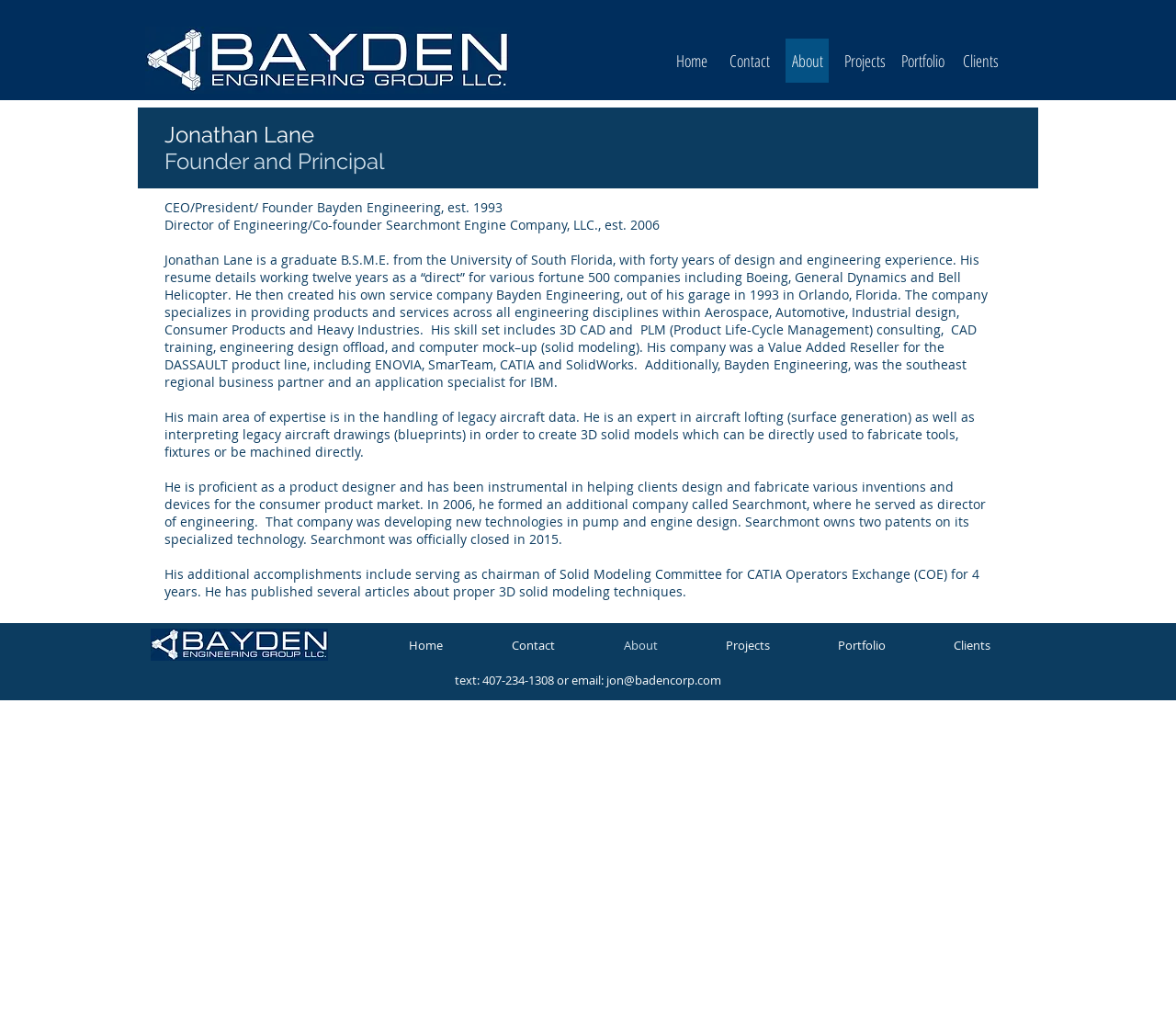What is the name of the CEO?
Based on the image content, provide your answer in one word or a short phrase.

Jonathan Lane